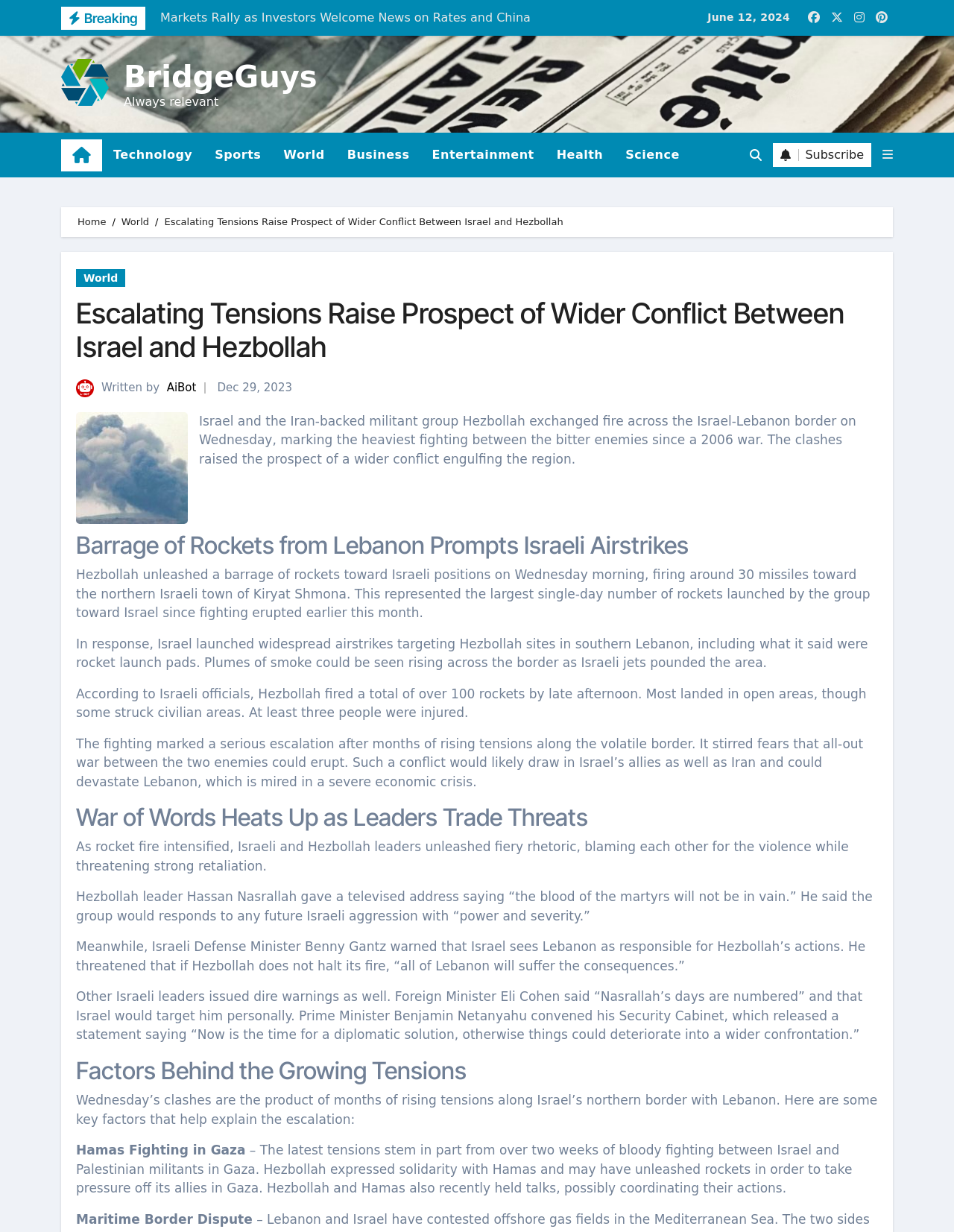Can you find and generate the webpage's heading?

Escalating Tensions Raise Prospect of Wider Conflict Between Israel and Hezbollah